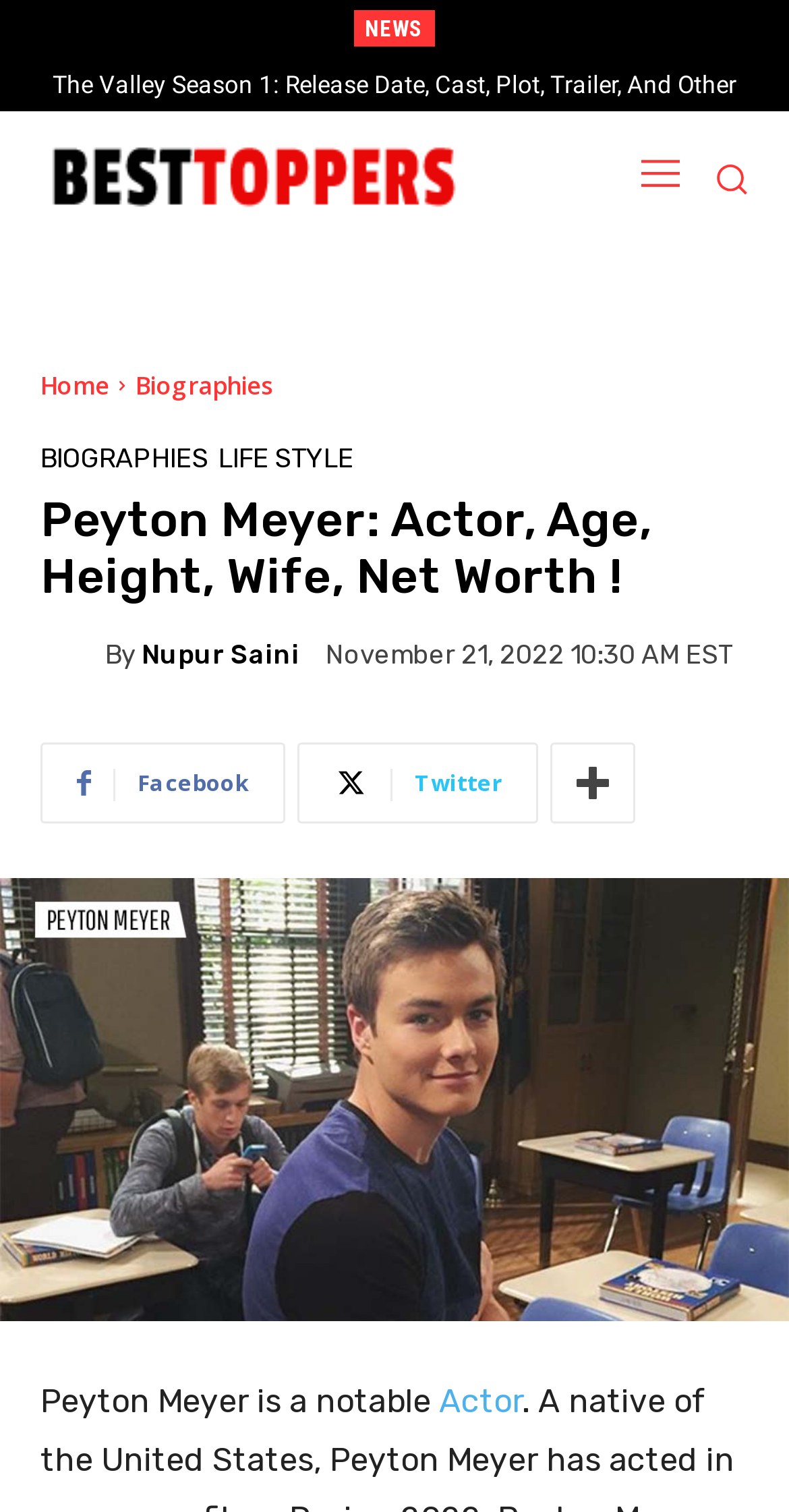Given the element description, predict the bounding box coordinates in the format (top-left x, top-left y, bottom-right x, bottom-right y), using floating point numbers between 0 and 1: Life Style

[0.277, 0.294, 0.449, 0.311]